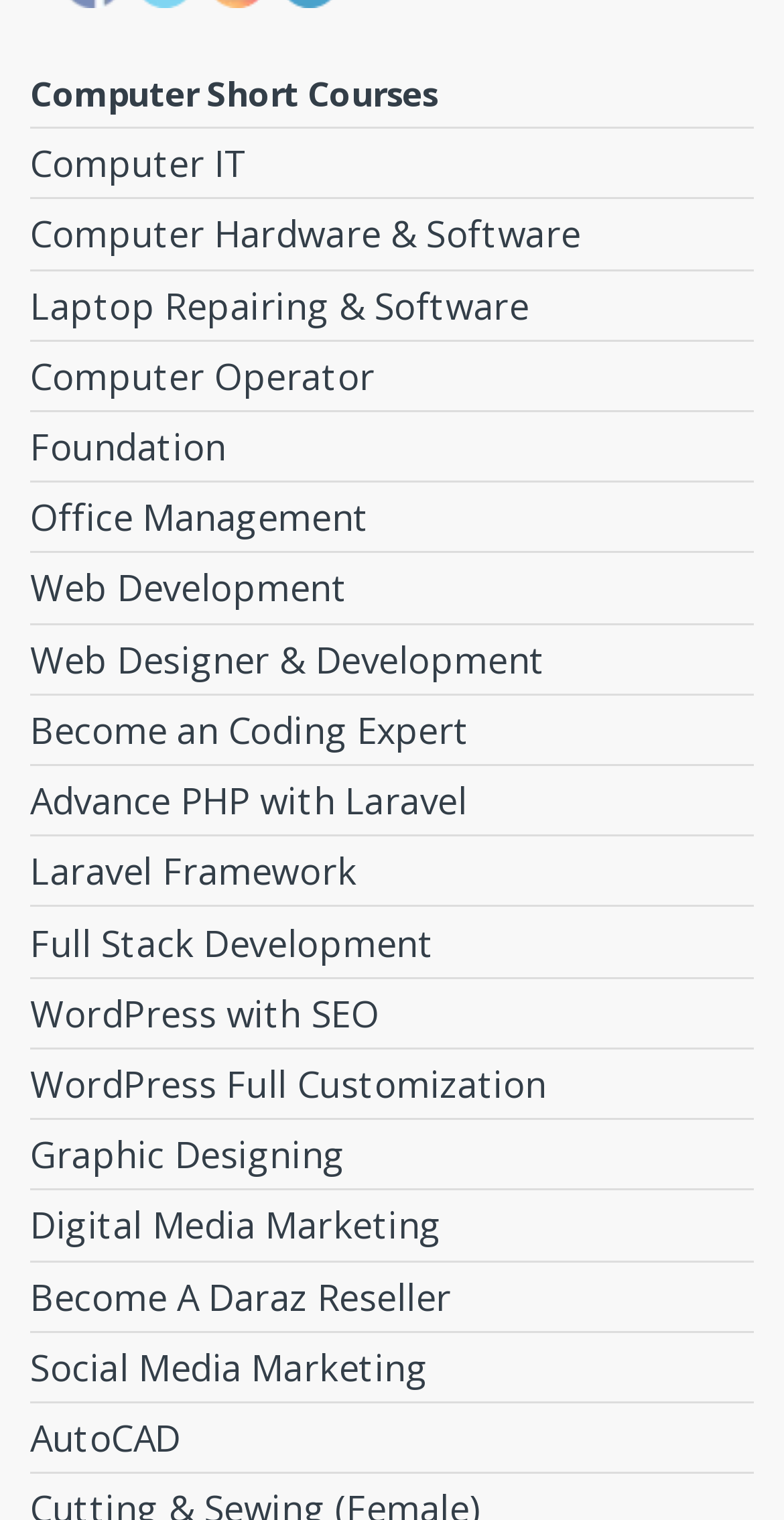What is the last course listed?
Refer to the image and provide a thorough answer to the question.

The last course listed is 'AutoCAD' which is a link element located at the bottom of the webpage with a bounding box coordinate of [0.038, 0.922, 0.962, 0.969].